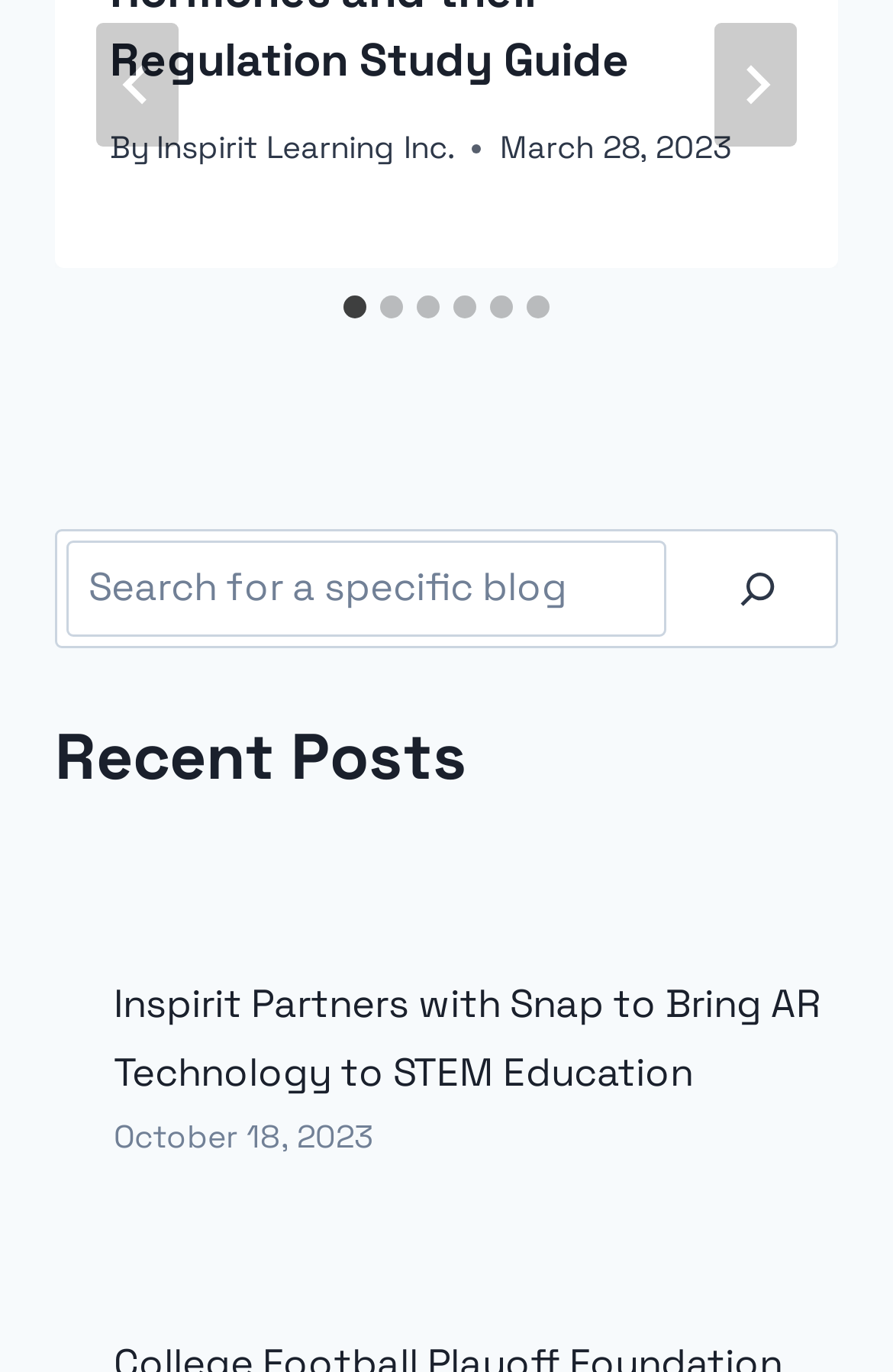Please identify the bounding box coordinates of the area I need to click to accomplish the following instruction: "Search".

[0.772, 0.393, 0.926, 0.465]